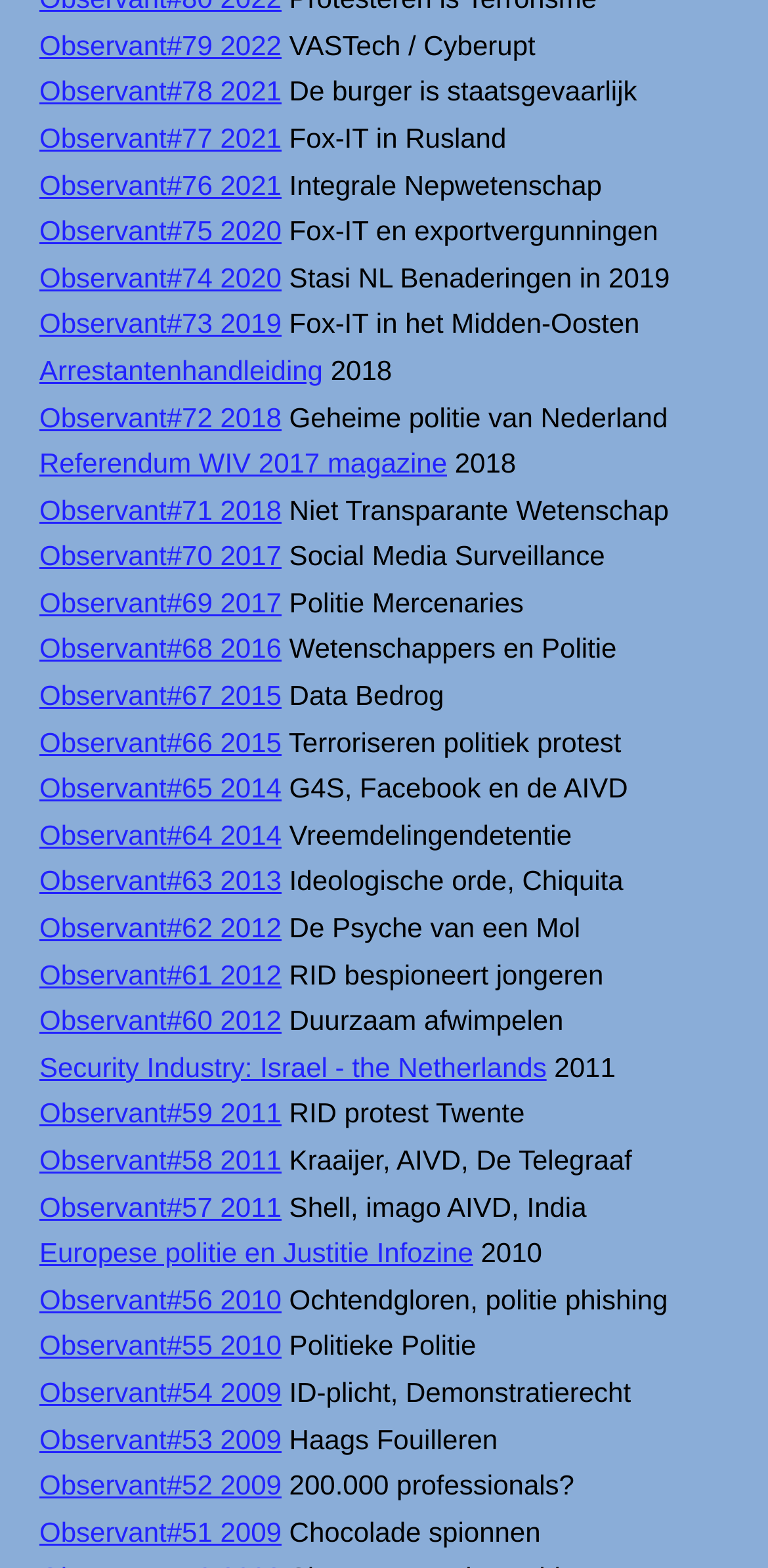Determine the bounding box coordinates of the section I need to click to execute the following instruction: "Open Observant#75 2020". Provide the coordinates as four float numbers between 0 and 1, i.e., [left, top, right, bottom].

[0.051, 0.137, 0.367, 0.157]